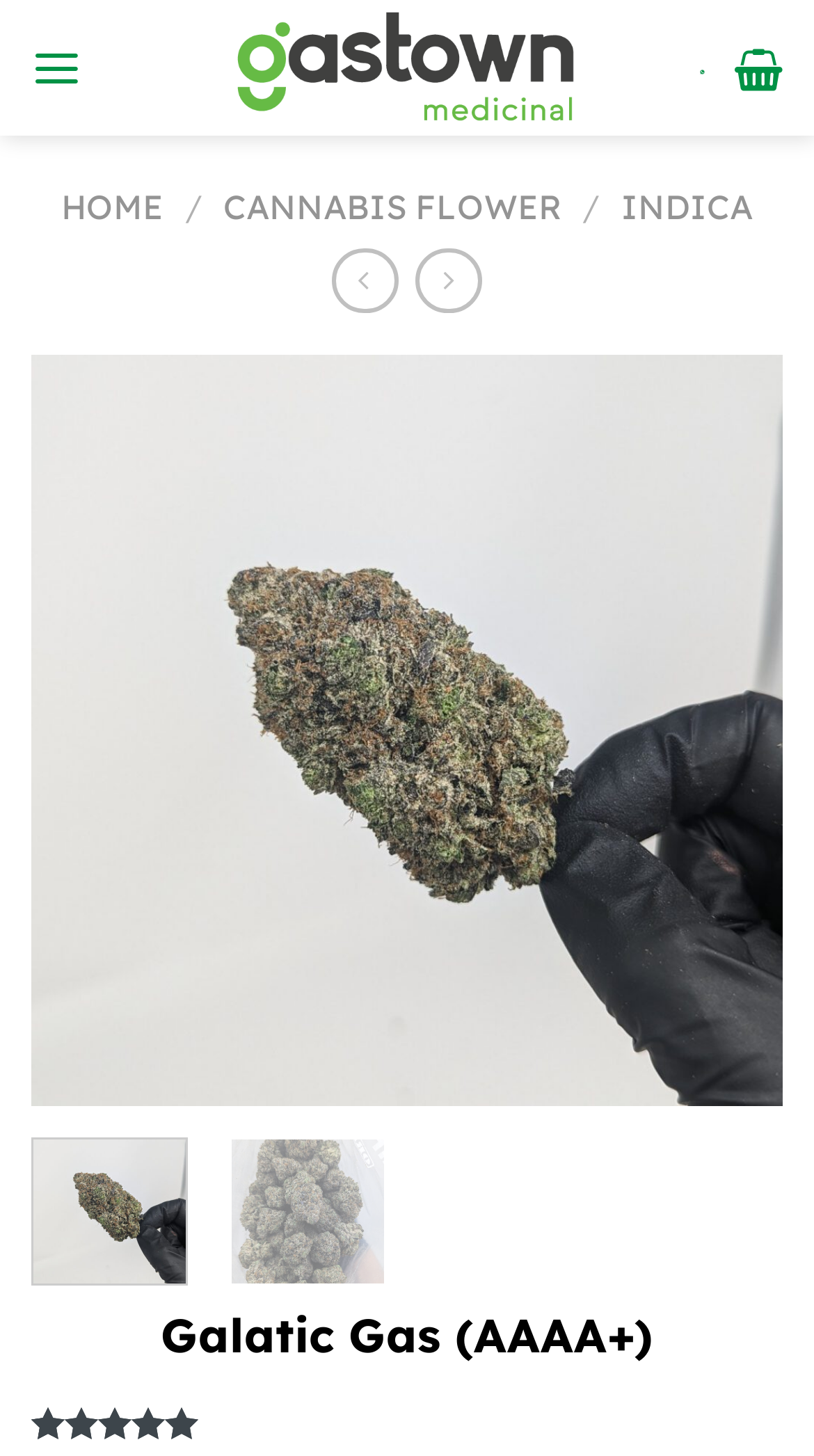Give a short answer to this question using one word or a phrase:
What is the type of cannabis flower?

Indica